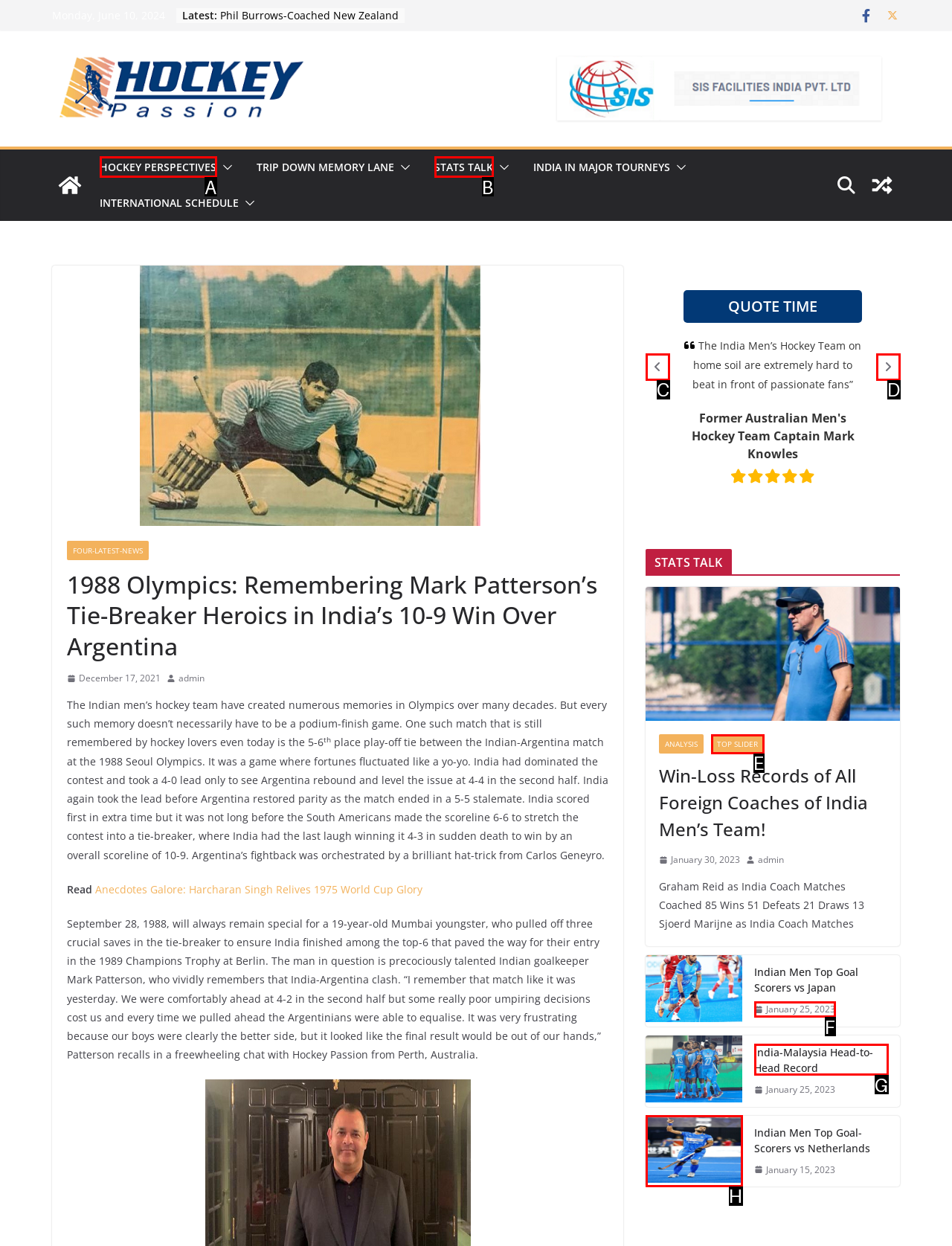Using the description: parent_node: QUOTE TIME aria-label="Next slide", find the HTML element that matches it. Answer with the letter of the chosen option.

D